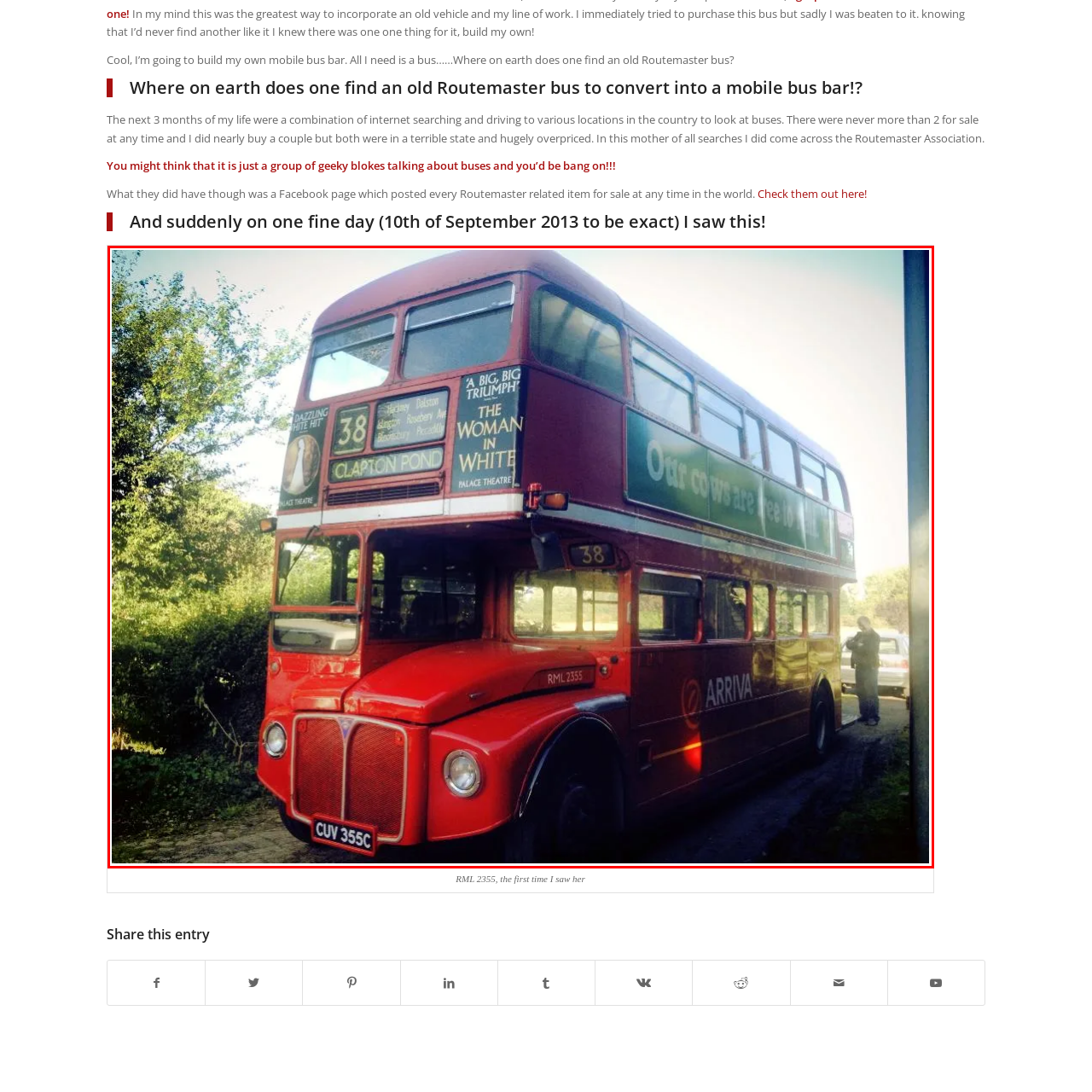Give an in-depth description of the image within the red border.

The image features a vintage Routemaster bus, prominently displaying its route number "38" to Clapton Pond. This iconic red double-decker bus is adorned with theatrical advertisements, including "The Woman in White" at the Palace Theatre, emphasizing its historical significance. The bus is parked amidst lush greenery, suggesting a serene environment. To the right, a person is seen interacting with the vehicle, adding a sense of scale and context. The bus, officially registered as RML 2355, evokes nostalgia for a bygone era of public transport, while also hinting at the author's journey to find and possibly restore such a unique vehicle.